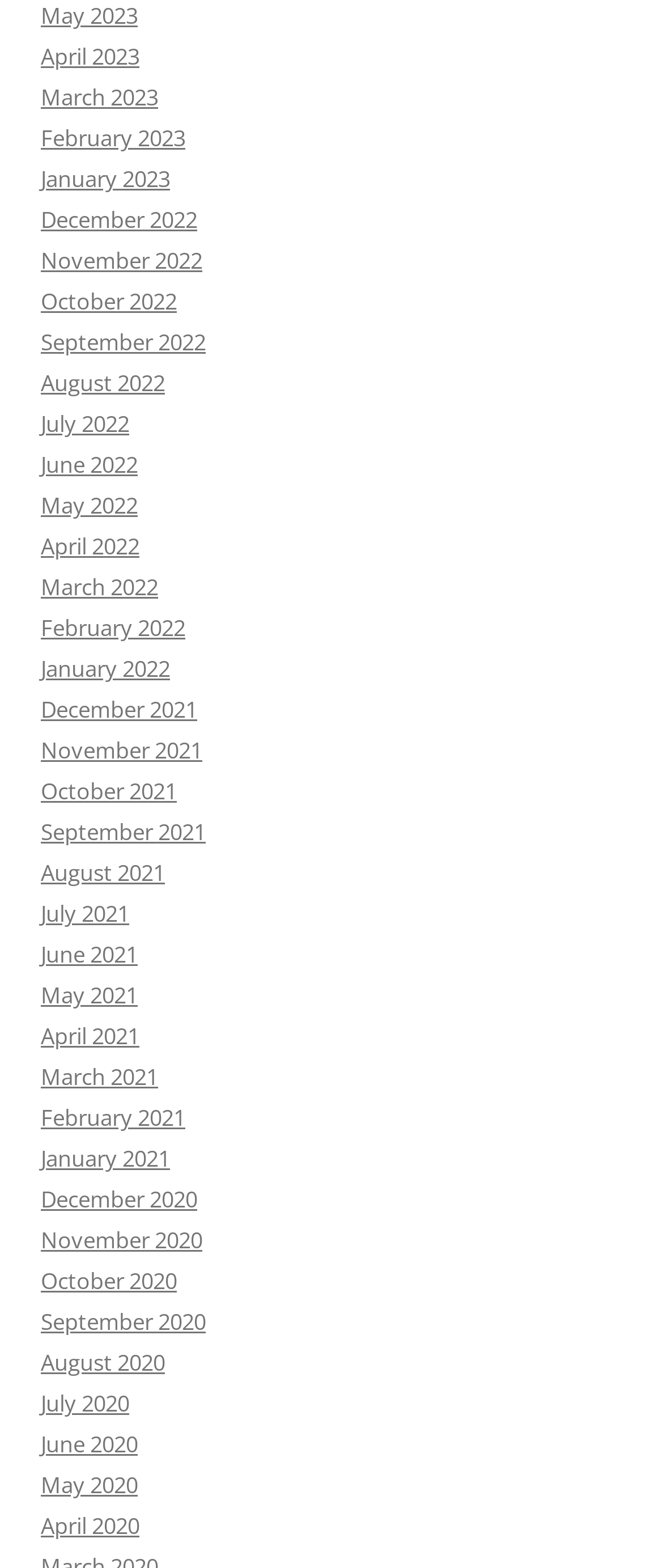Find the bounding box coordinates of the element you need to click on to perform this action: 'View April 2022'. The coordinates should be represented by four float values between 0 and 1, in the format [left, top, right, bottom].

[0.062, 0.339, 0.21, 0.358]